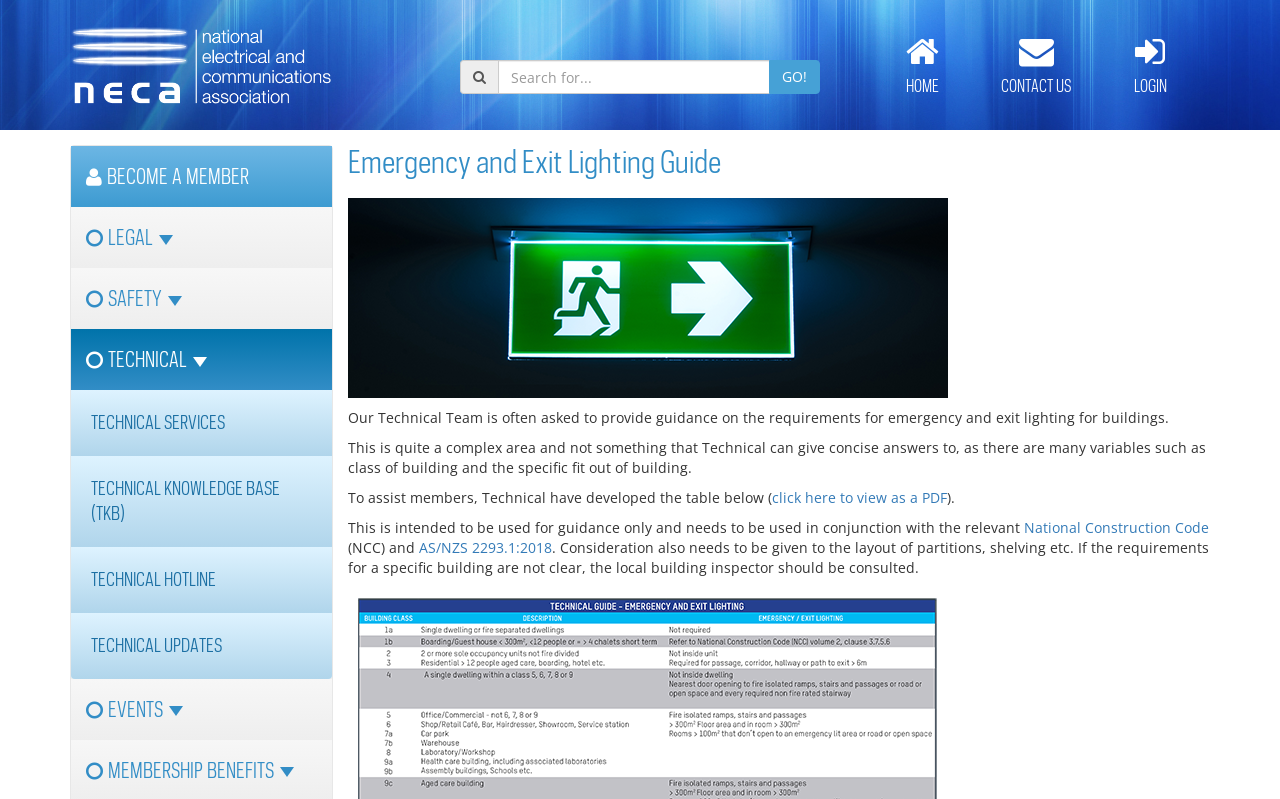Using the information from the screenshot, answer the following question thoroughly:
What codes and standards should be used in conjunction with this guide?

This guide should be used in conjunction with the relevant National Construction Code (NCC) and AS/NZS 2293.1:2018 standards to ensure compliance with emergency and exit lighting requirements.